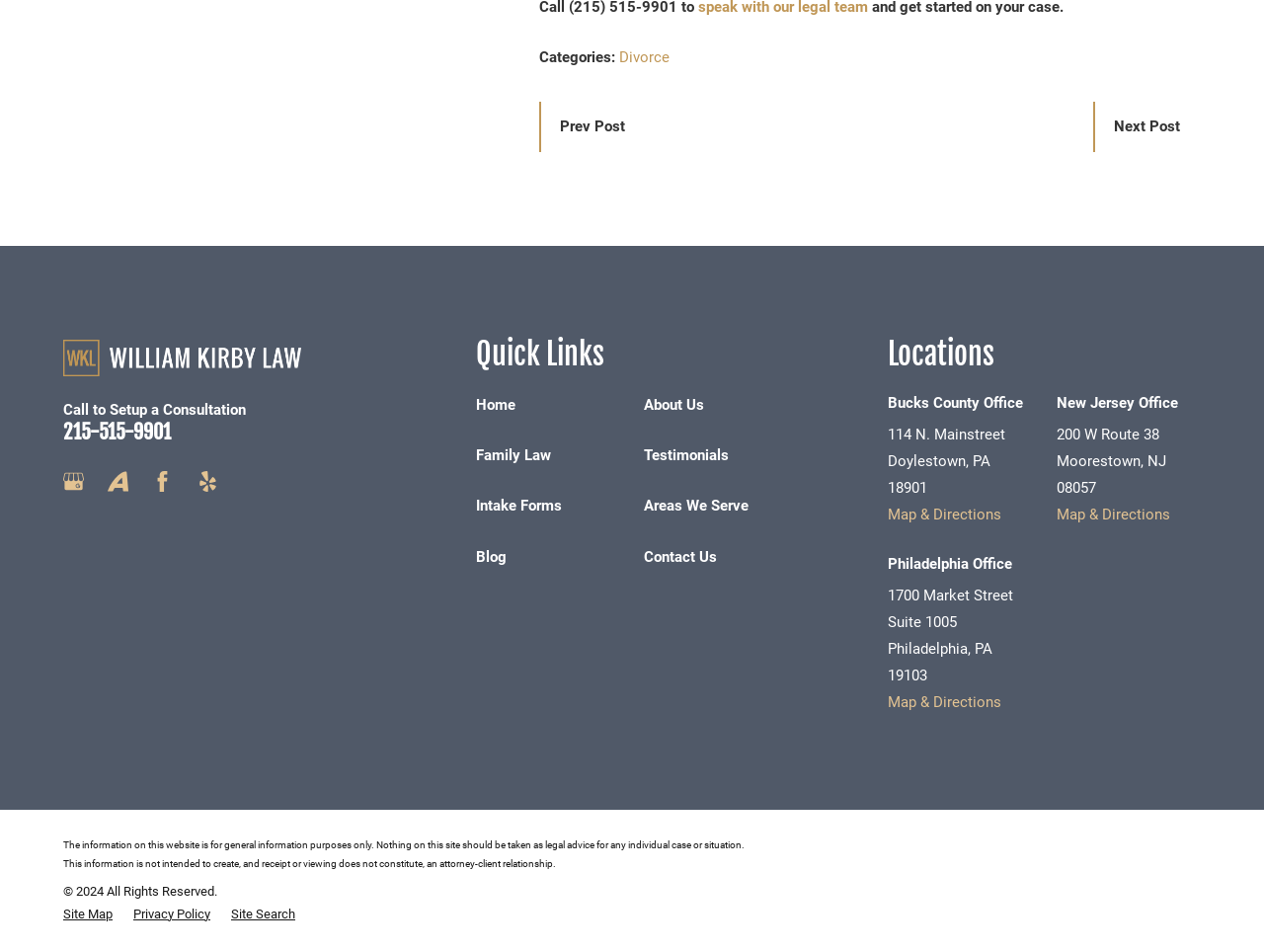Provide the bounding box coordinates of the UI element this sentence describes: "Divorce".

[0.49, 0.05, 0.53, 0.069]